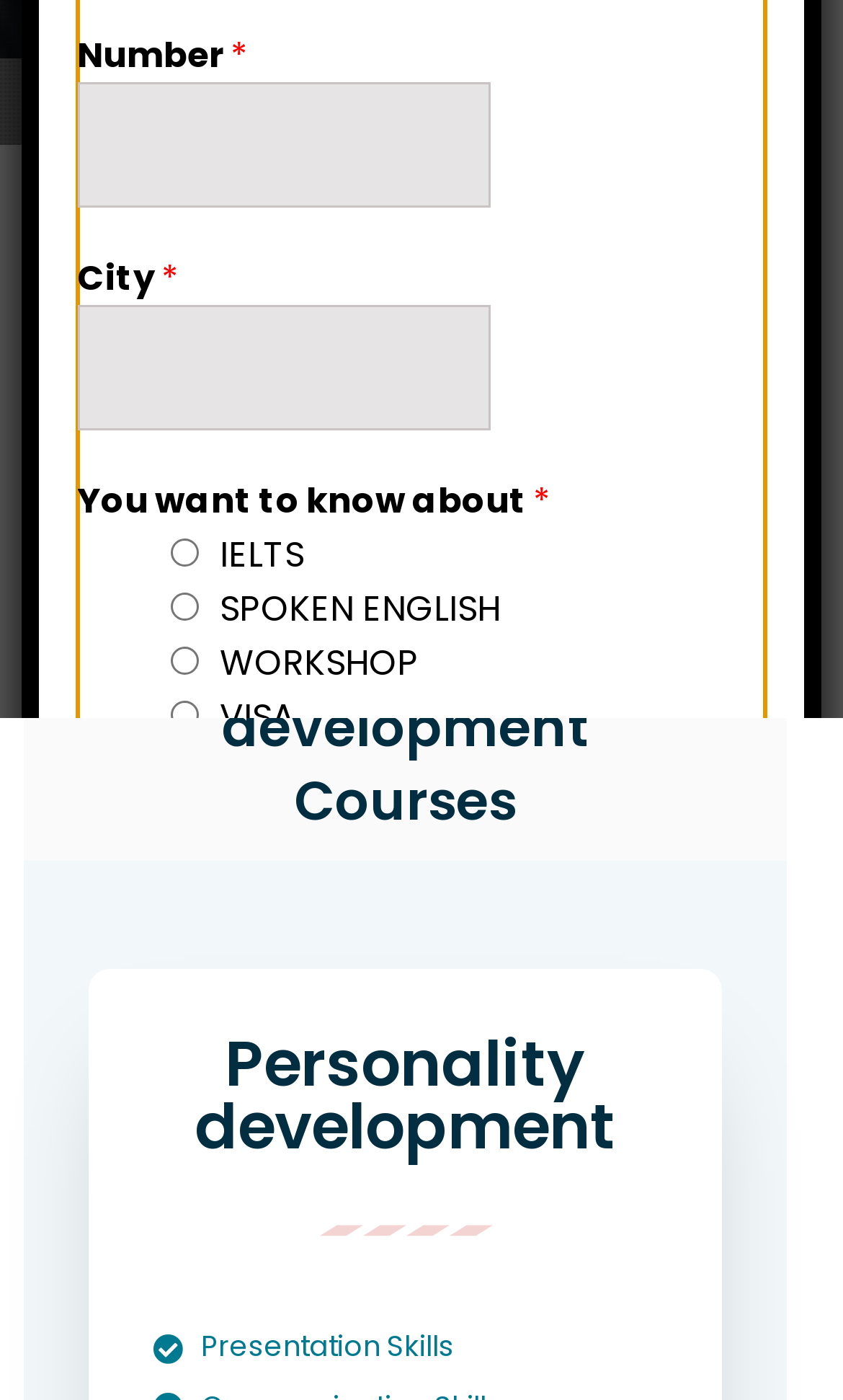Please provide the bounding box coordinate of the region that matches the element description: SEND MESSAGE. Coordinates should be in the format (top-left x, top-left y, bottom-right x, bottom-right y) and all values should be between 0 and 1.

[0.092, 0.825, 0.538, 0.875]